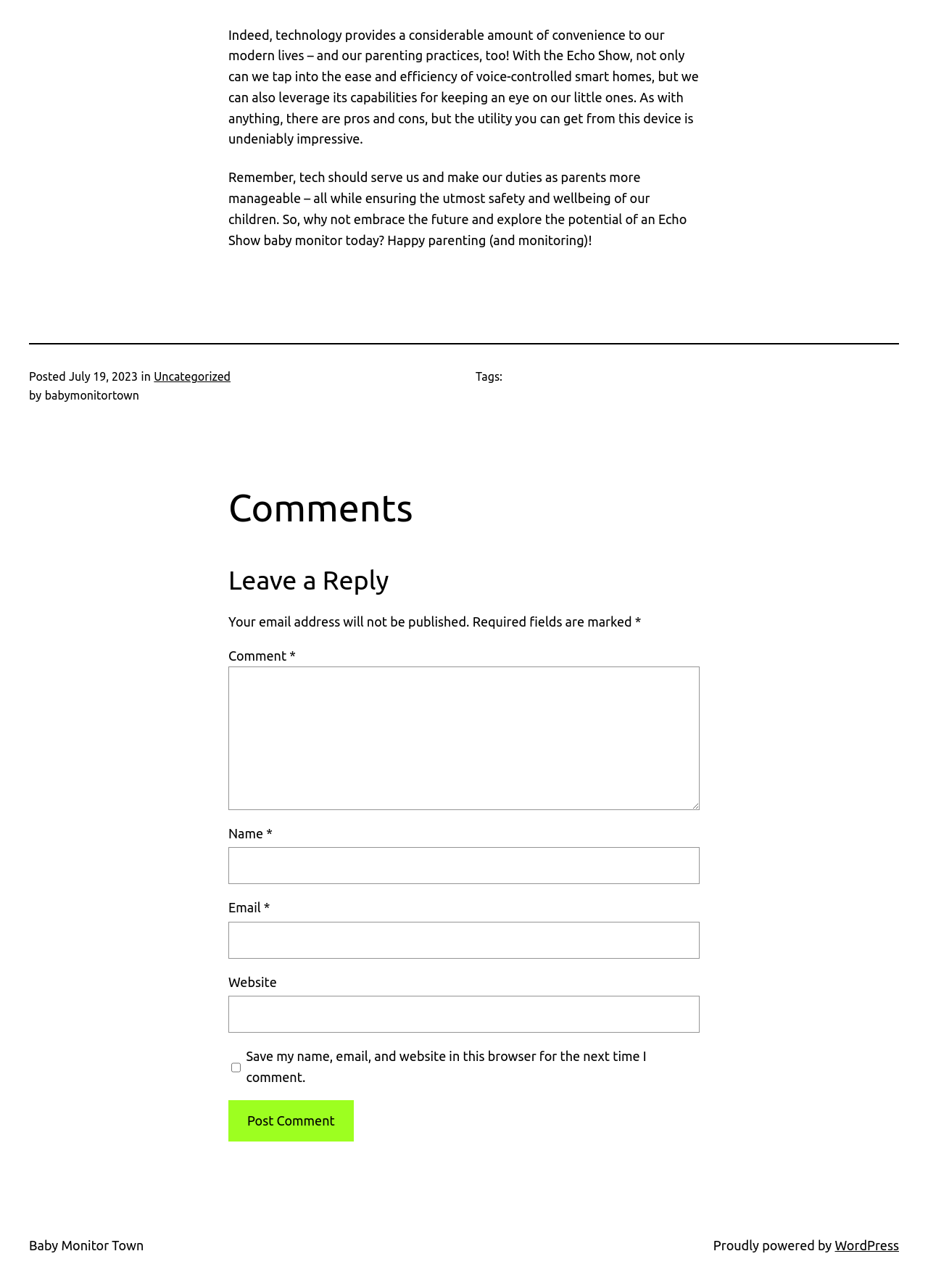Please determine the bounding box of the UI element that matches this description: parent_node: Email * aria-describedby="email-notes" name="email". The coordinates should be given as (top-left x, top-left y, bottom-right x, bottom-right y), with all values between 0 and 1.

[0.246, 0.715, 0.754, 0.744]